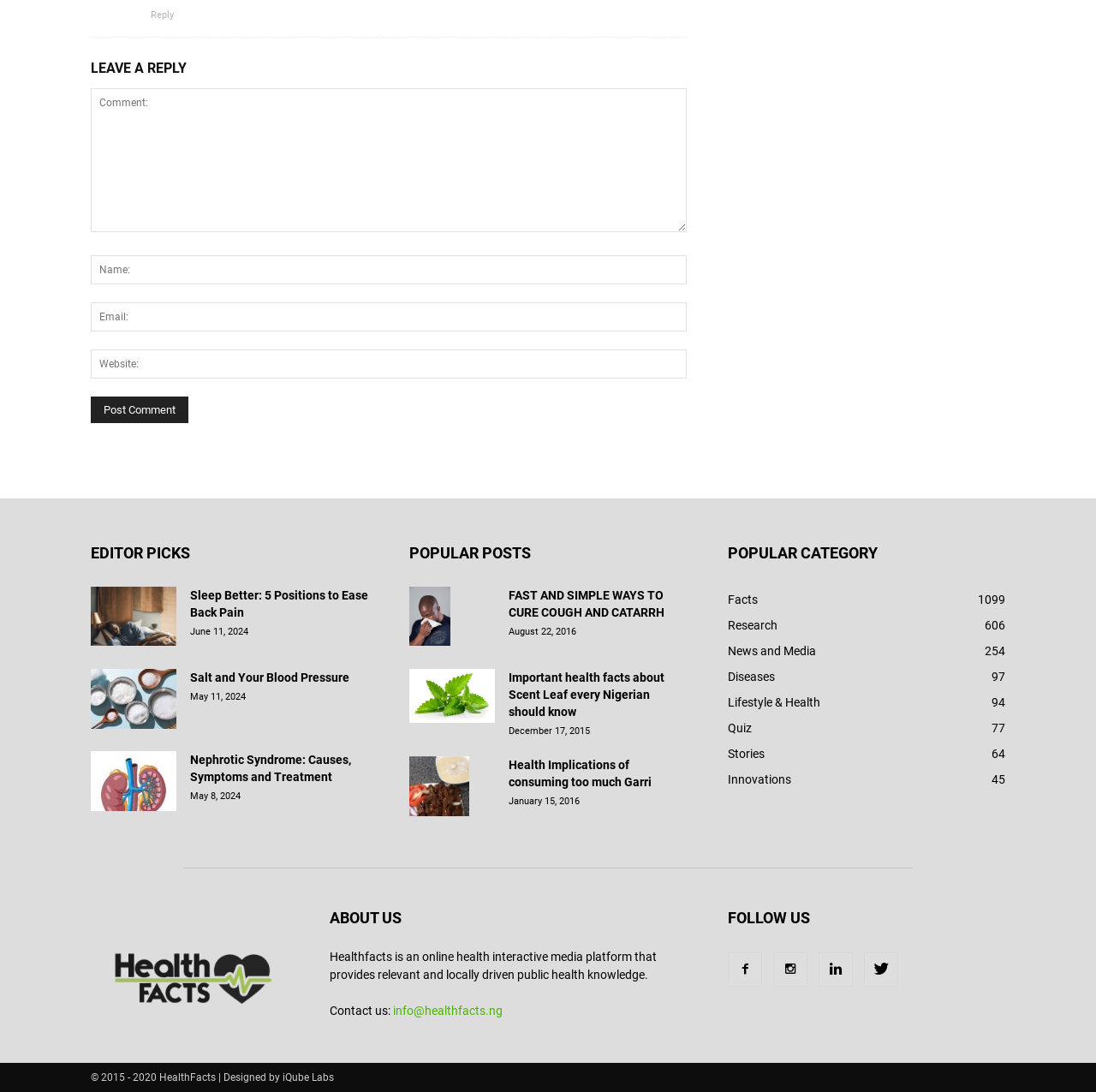Highlight the bounding box coordinates of the element you need to click to perform the following instruction: "Follow Healthfacts on social media."

[0.664, 0.872, 0.695, 0.903]